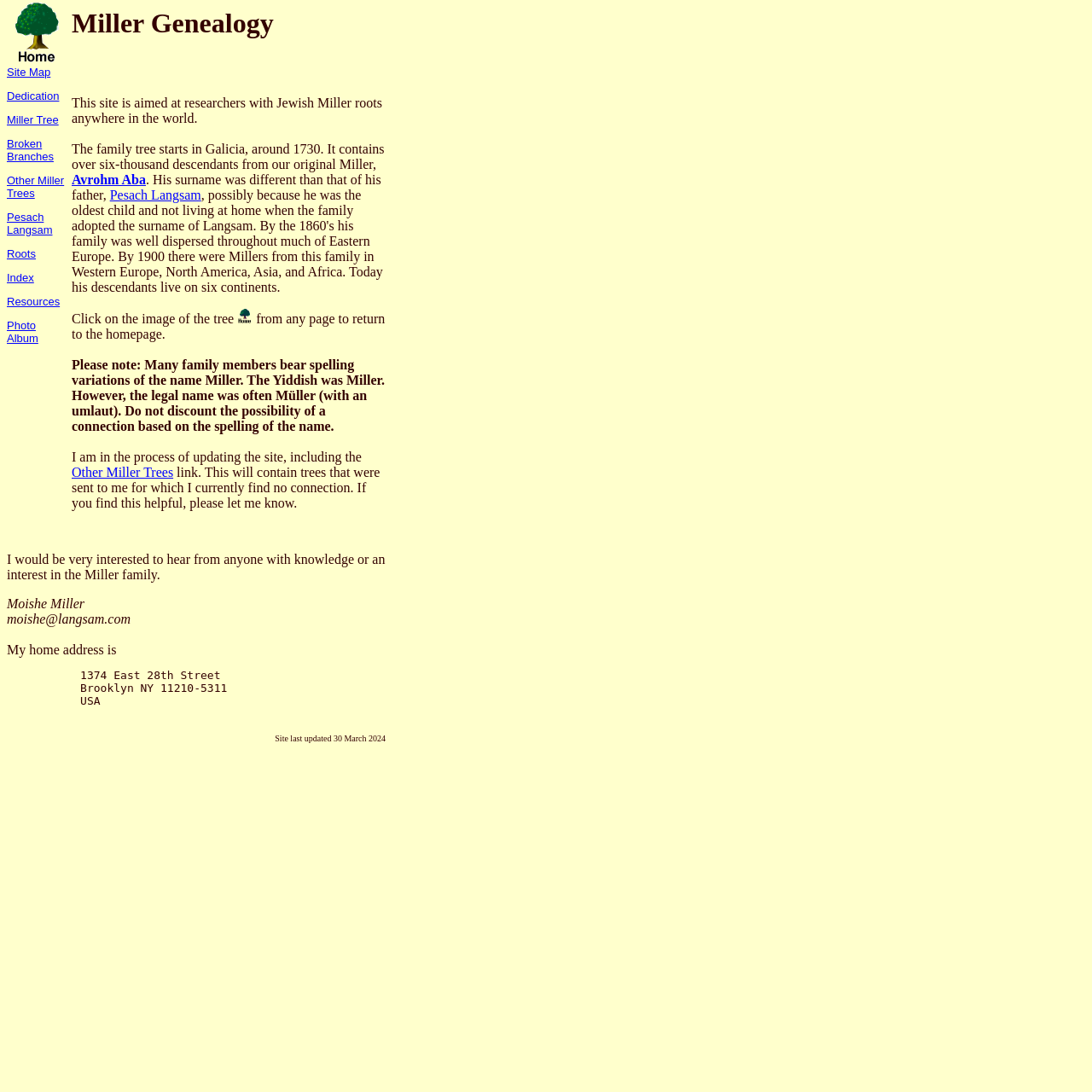Pinpoint the bounding box coordinates of the element to be clicked to execute the instruction: "Visit the Site Map page".

[0.006, 0.06, 0.046, 0.072]